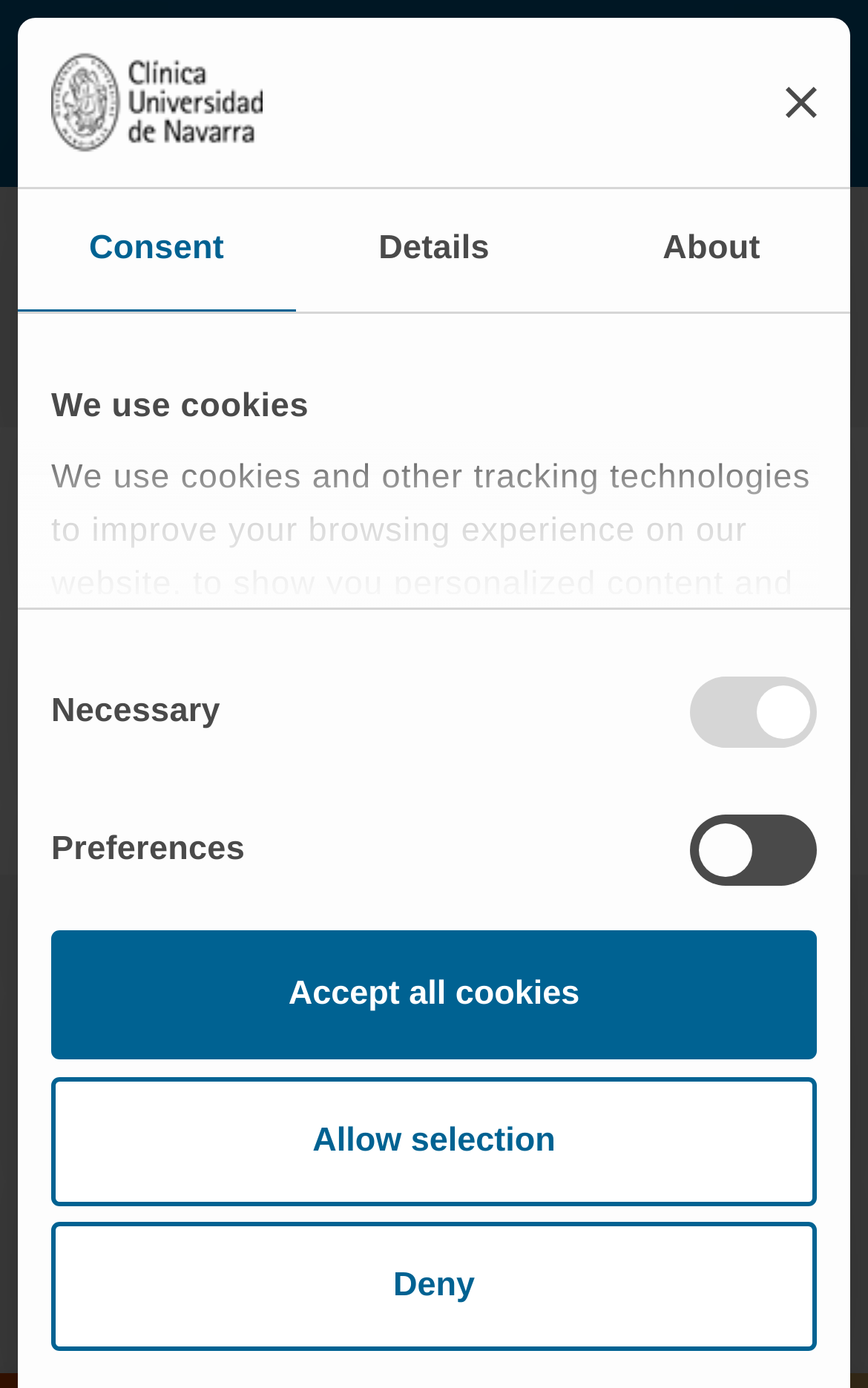For the given element description Uncategorized, determine the bounding box coordinates of the UI element. The coordinates should follow the format (top-left x, top-left y, bottom-right x, bottom-right y) and be within the range of 0 to 1.

None